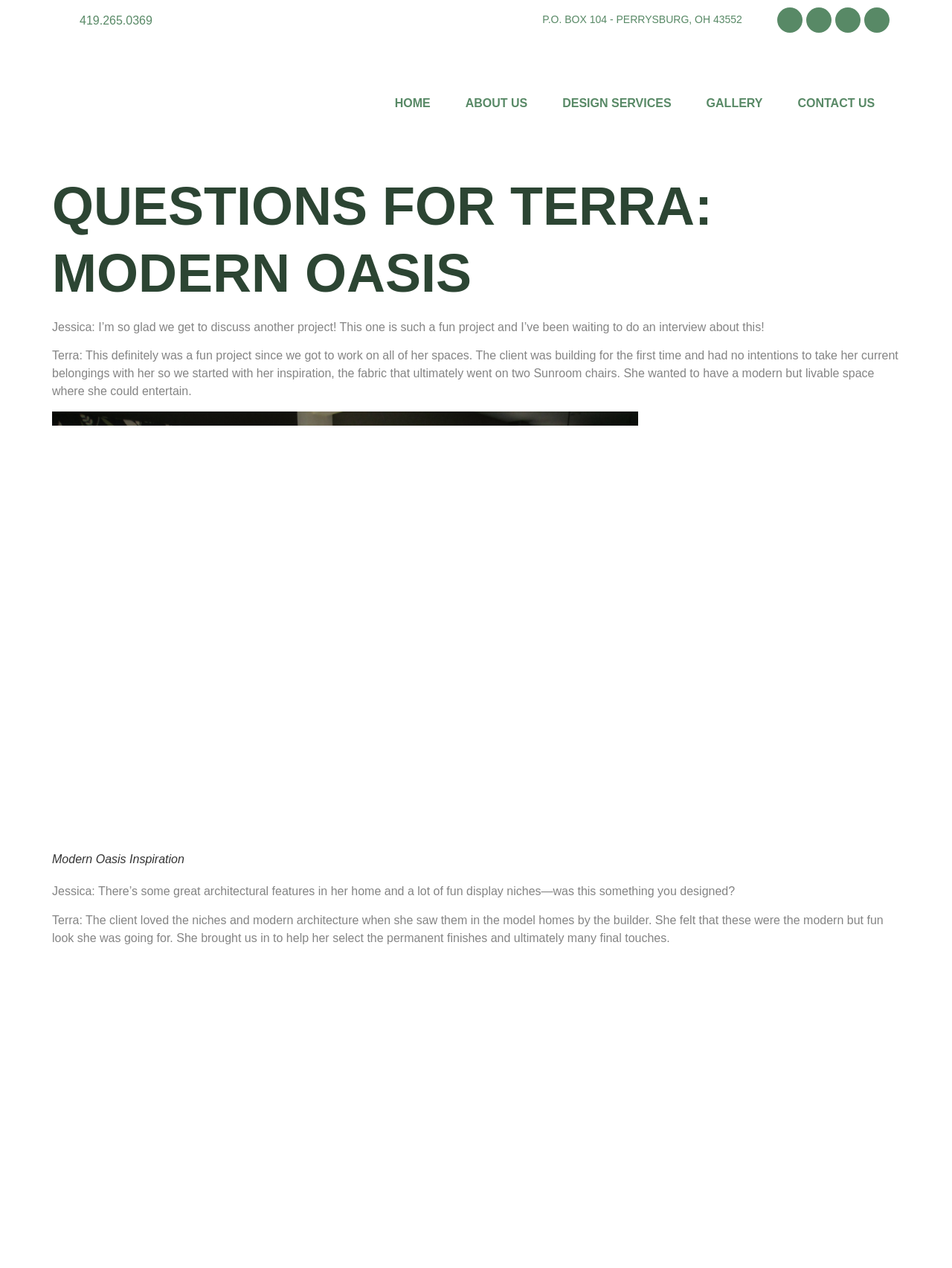Show me the bounding box coordinates of the clickable region to achieve the task as per the instruction: "Click Facebook link".

[0.817, 0.006, 0.843, 0.026]